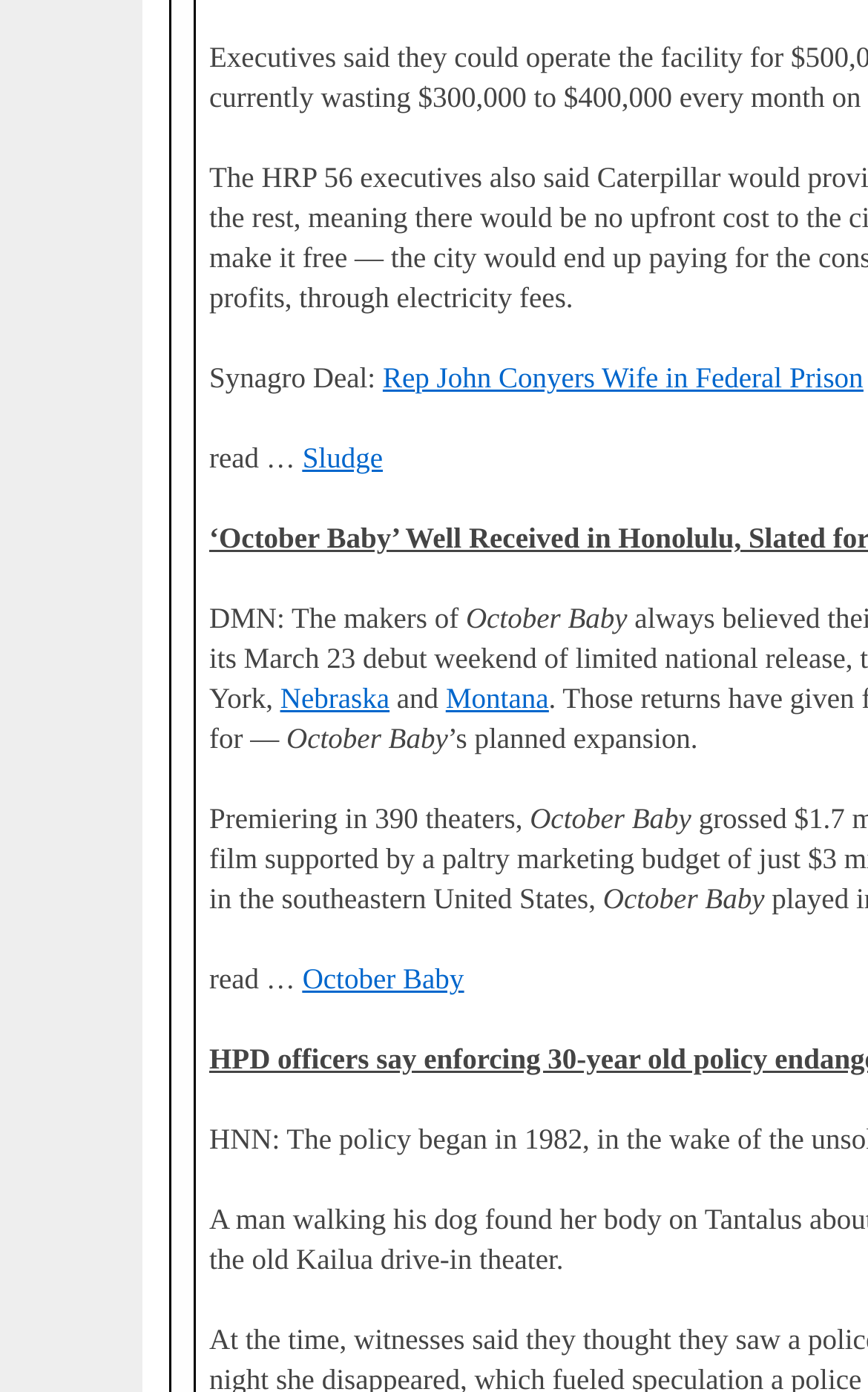Given the description: "Nebraska", determine the bounding box coordinates of the UI element. The coordinates should be formatted as four float numbers between 0 and 1, [left, top, right, bottom].

[0.323, 0.491, 0.449, 0.513]